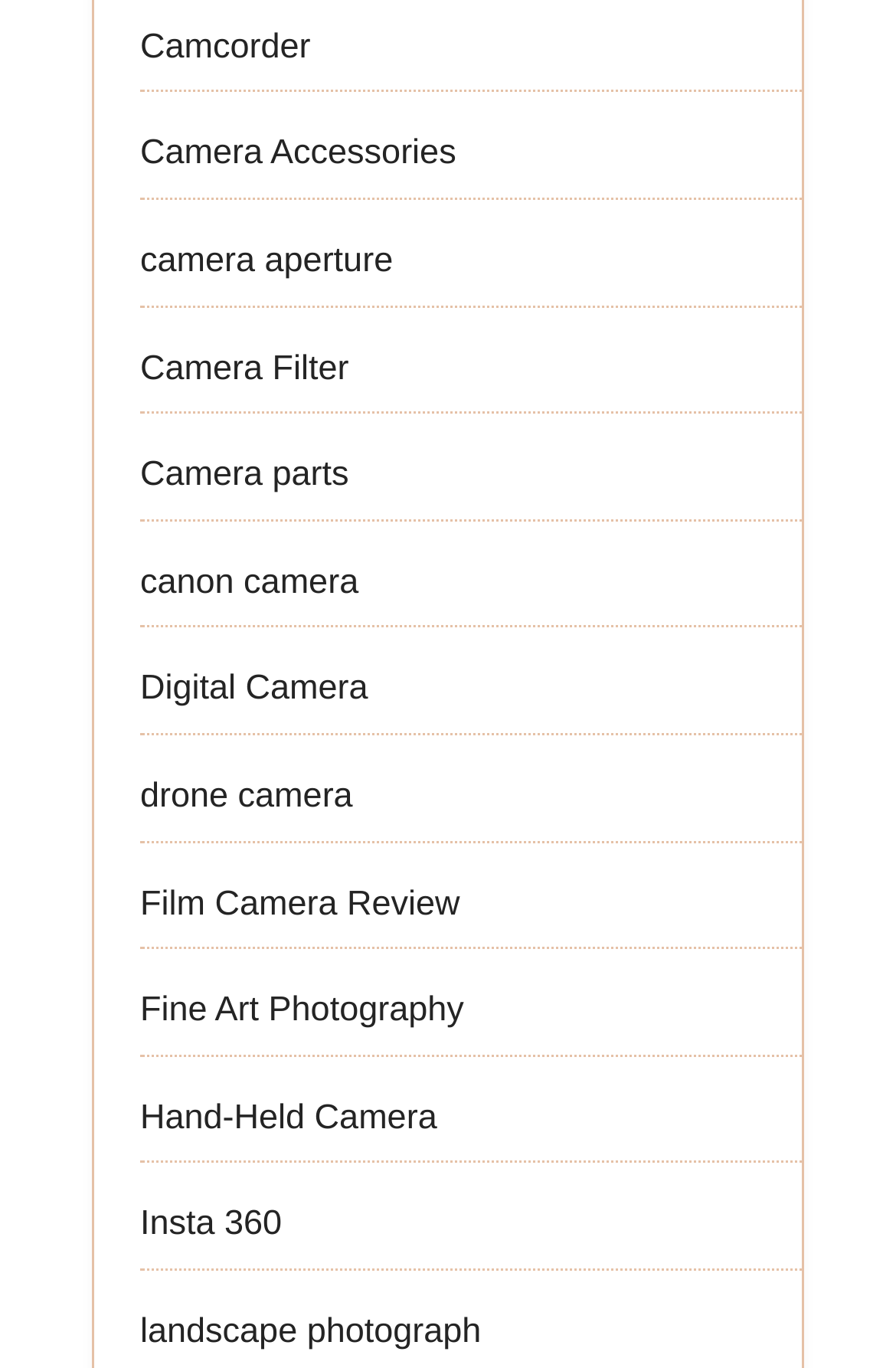Identify the bounding box coordinates of the area that should be clicked in order to complete the given instruction: "Open Search". The bounding box coordinates should be four float numbers between 0 and 1, i.e., [left, top, right, bottom].

None